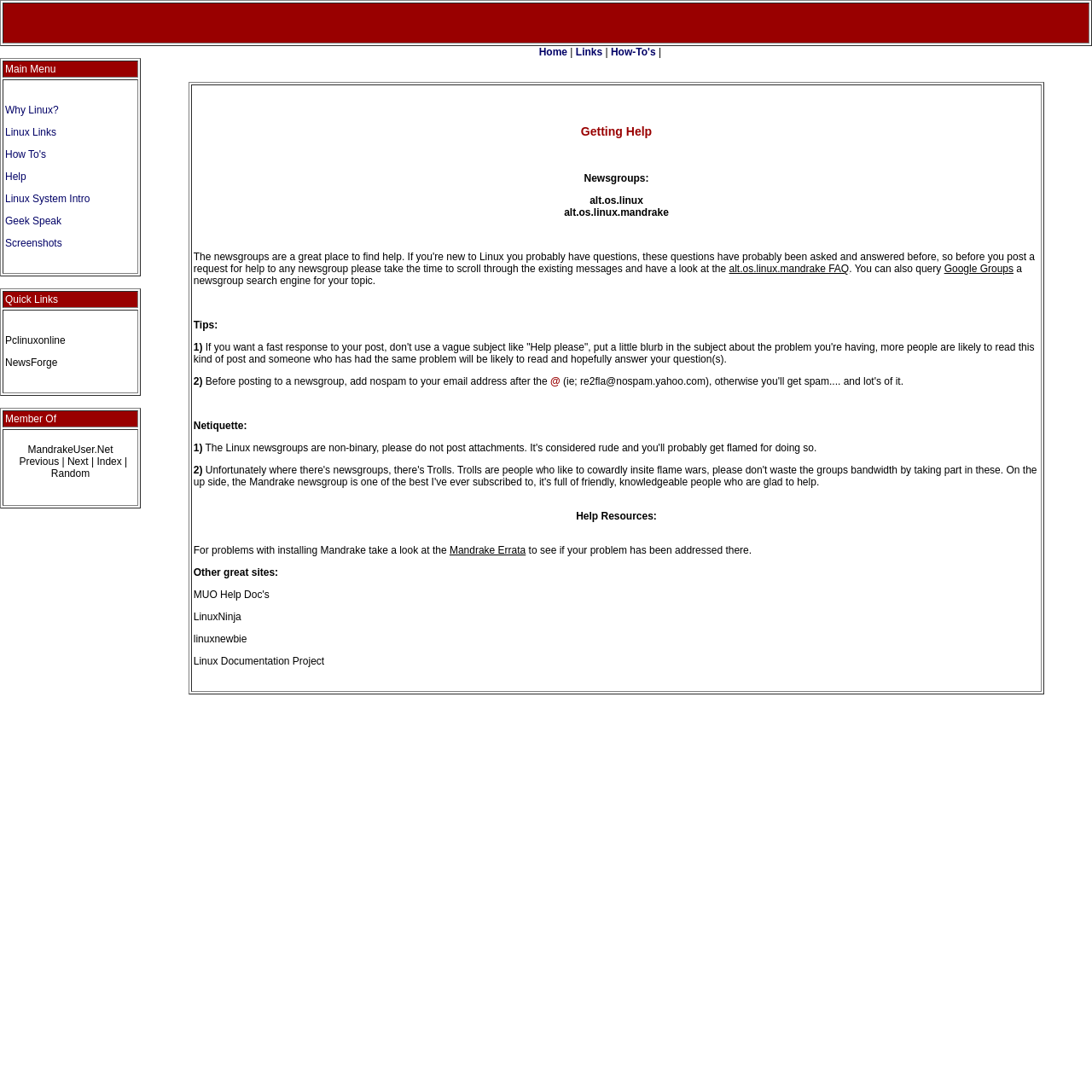Please look at the image and answer the question with a detailed explanation: What is the name of the FAQ mentioned on this webpage?

The webpage mentions the alt.os.linux.mandrake FAQ as a resource for users who need help with Linux, and it is likely to be a frequently asked questions page specific to the Mandrake Linux distribution.